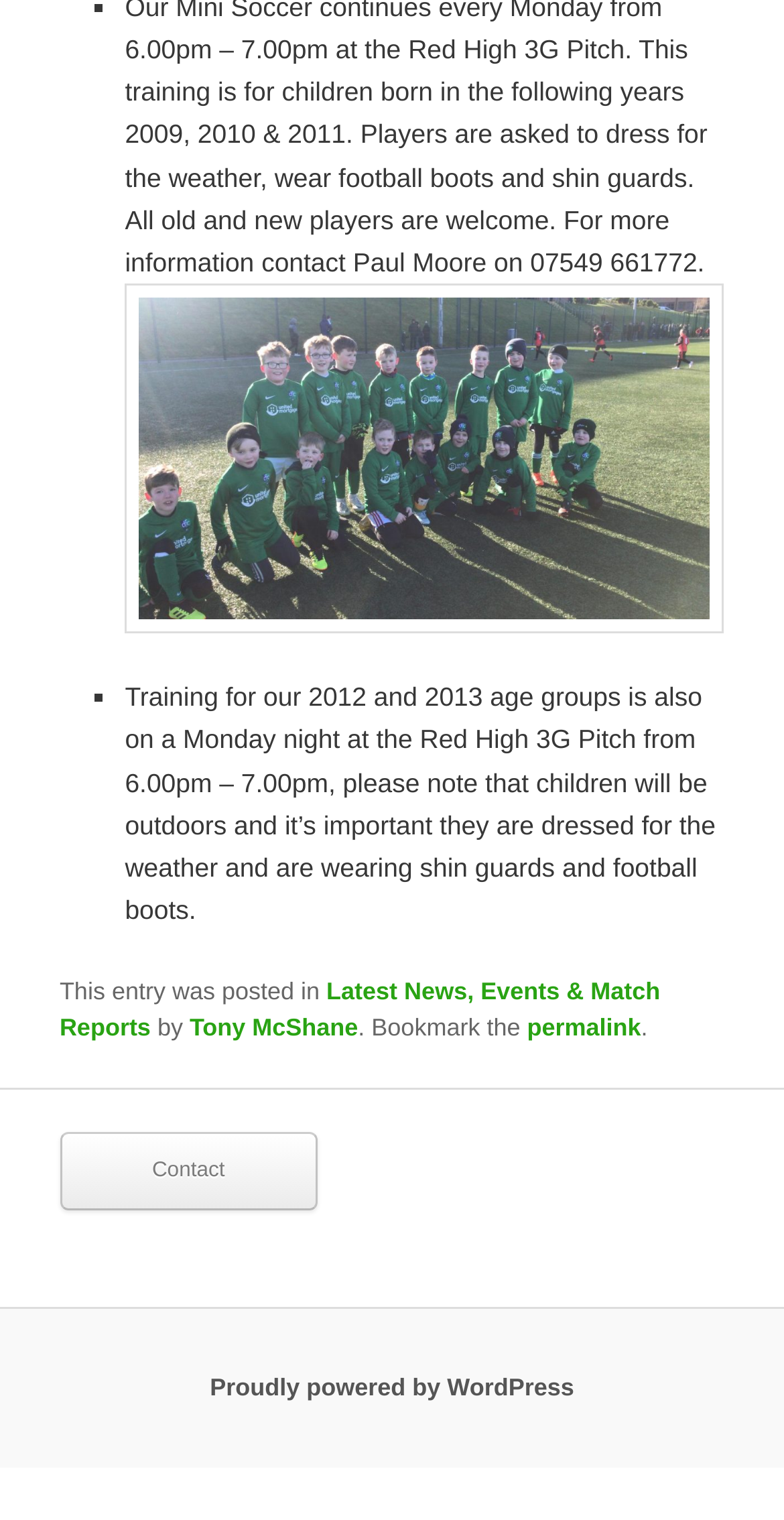What is the location of the training for 2012 and 2013 age groups?
Using the image, answer in one word or phrase.

Red High 3G Pitch